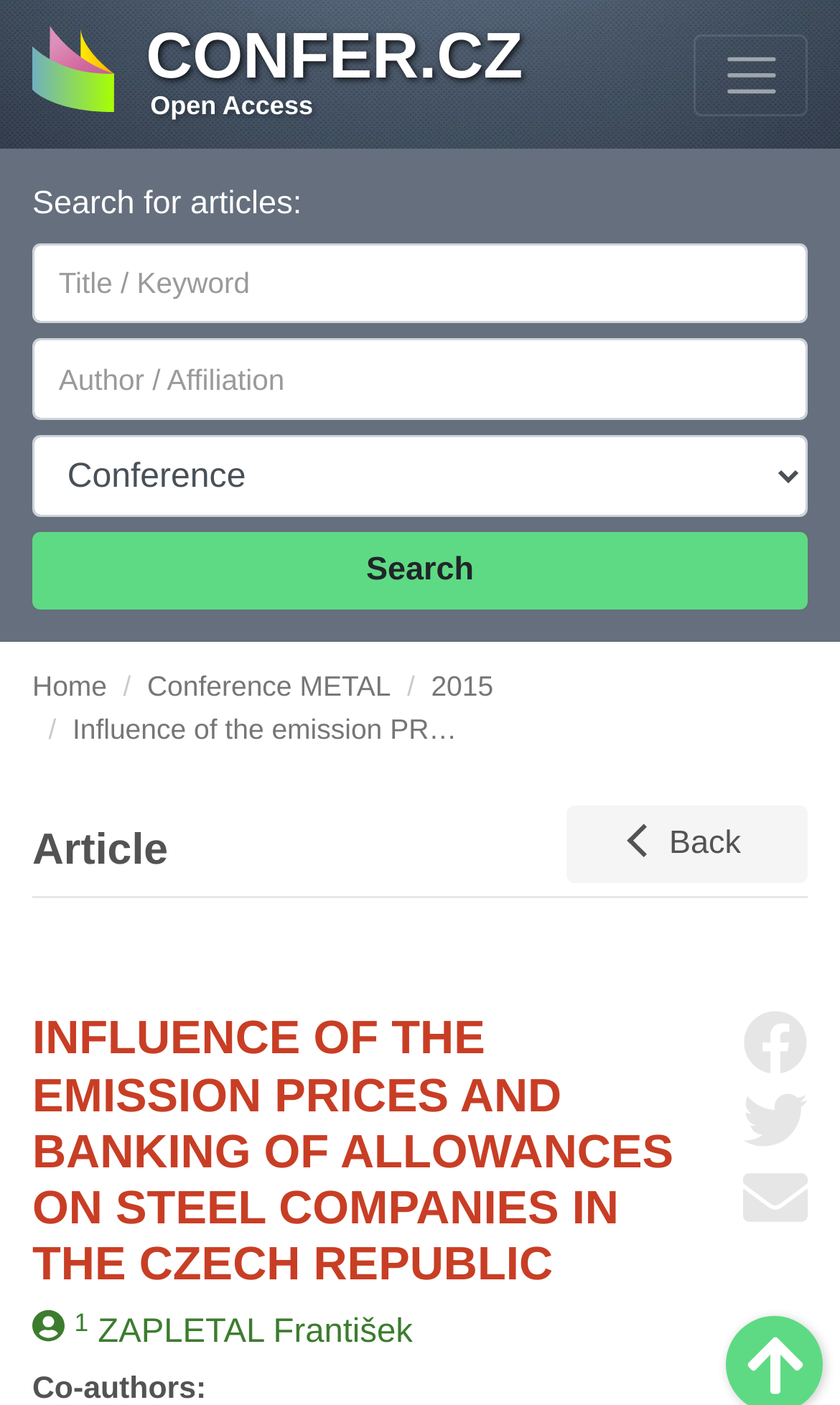What is the text above the search box?
Provide a one-word or short-phrase answer based on the image.

Search for articles: